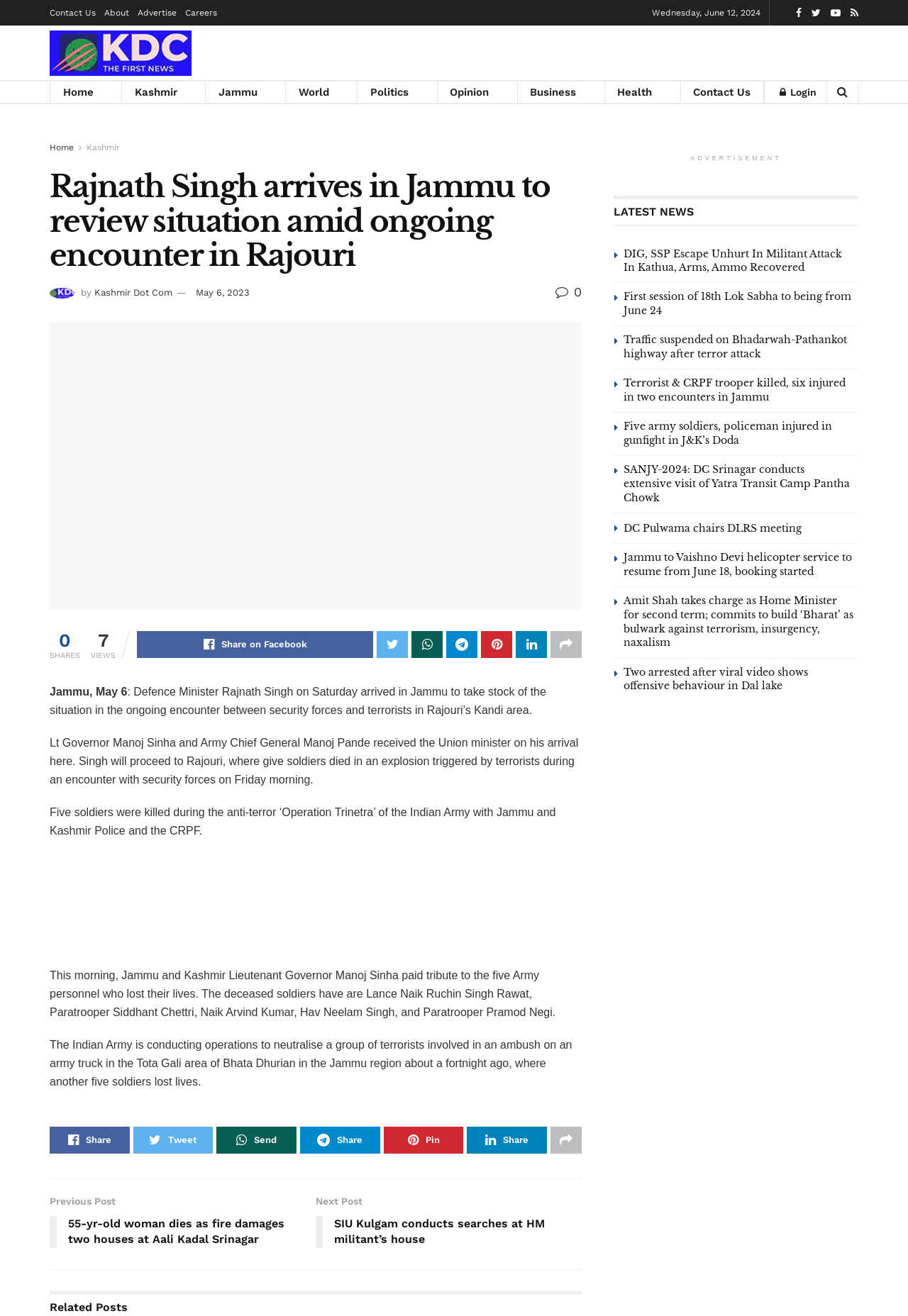Please locate the bounding box coordinates of the element that should be clicked to complete the given instruction: "View the previous news post".

[0.055, 0.907, 0.348, 0.954]